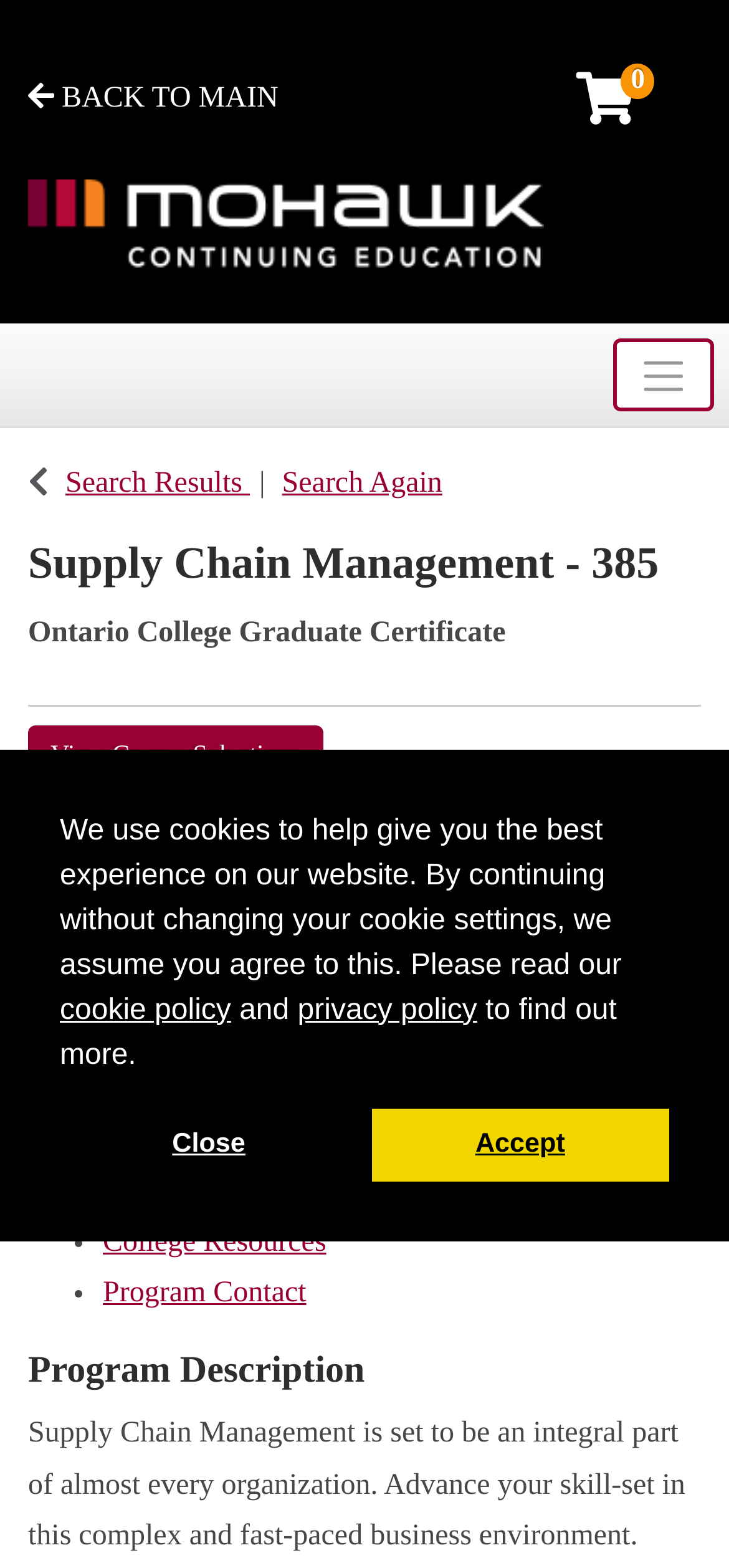Explain the features and main sections of the webpage comprehensively.

The webpage is about the Supply Chain Management program at Mohawk College. At the top left corner, there is a link to go back to the main page, and next to it, the Mohawk College logo is displayed. On the top right corner, there is a link to view the shopping cart, which currently has 0 items.

Below the logo, there is a navigation toggle button, followed by two links: "Search Results" and "Search Again". A header section contains the program title "Supply Chain Management - 385" and a description "Ontario College Graduate Certificate".

Underneath, there is a button to view course selections. A list of links is presented, each with a bullet point, including "Program Description", "Program of Studies / Mandatory Courses", "Admission and Registration", "Learning Outcomes", "Opportunities", "Next Steps", "Frequently Asked Questions", "College Resources", and "Program Contact".

Further down, there is a heading "Program Description" followed by a paragraph of text describing the Supply Chain Management program.

A cookie consent dialog box is displayed in the middle of the page, informing users about the use of cookies on the website. It provides links to the cookie policy and privacy policy, and offers options to deny or allow cookies.